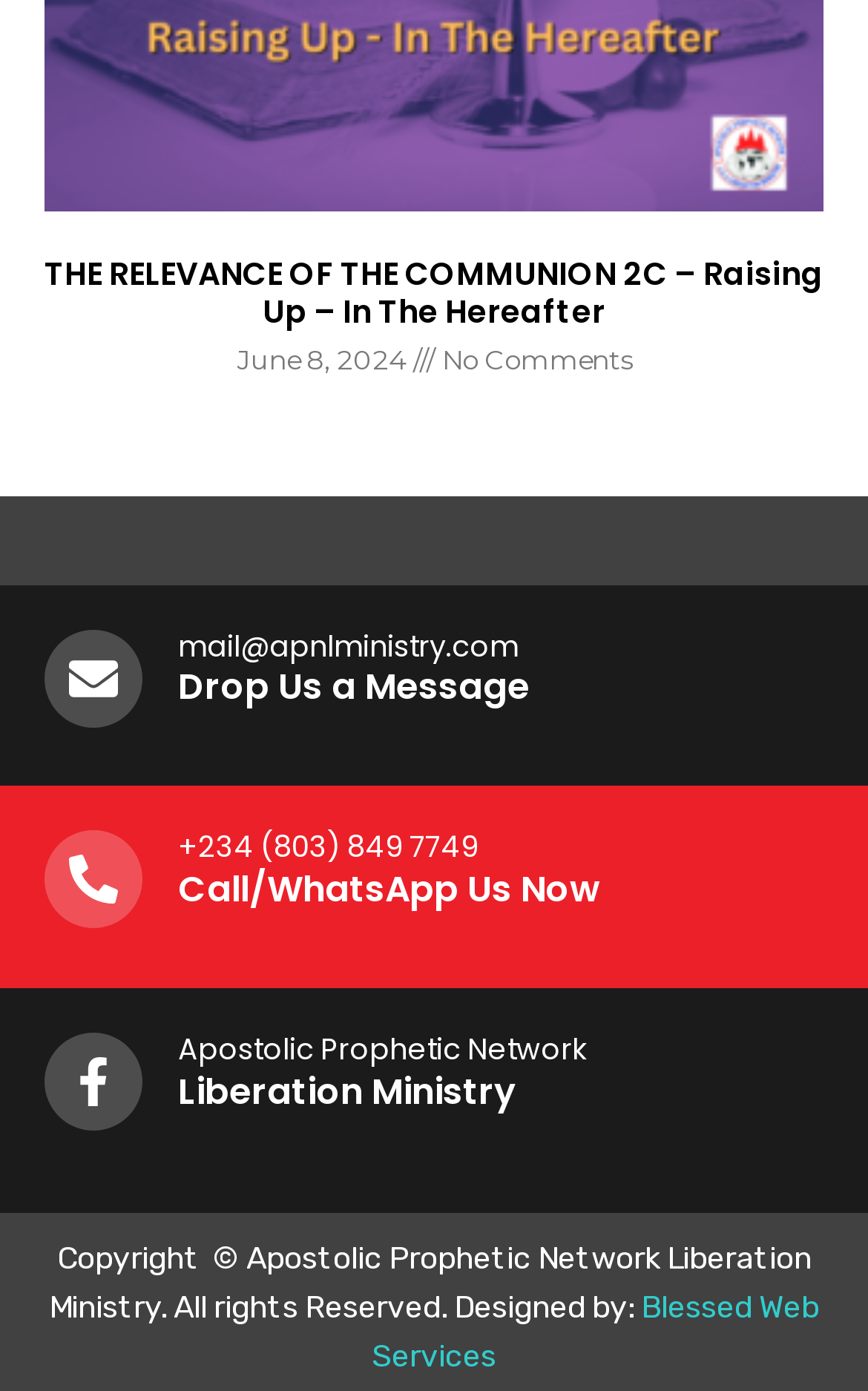Determine the bounding box coordinates of the section I need to click to execute the following instruction: "Send an email to 'mail@apnlministry.com'". Provide the coordinates as four float numbers between 0 and 1, i.e., [left, top, right, bottom].

[0.205, 0.449, 0.597, 0.479]